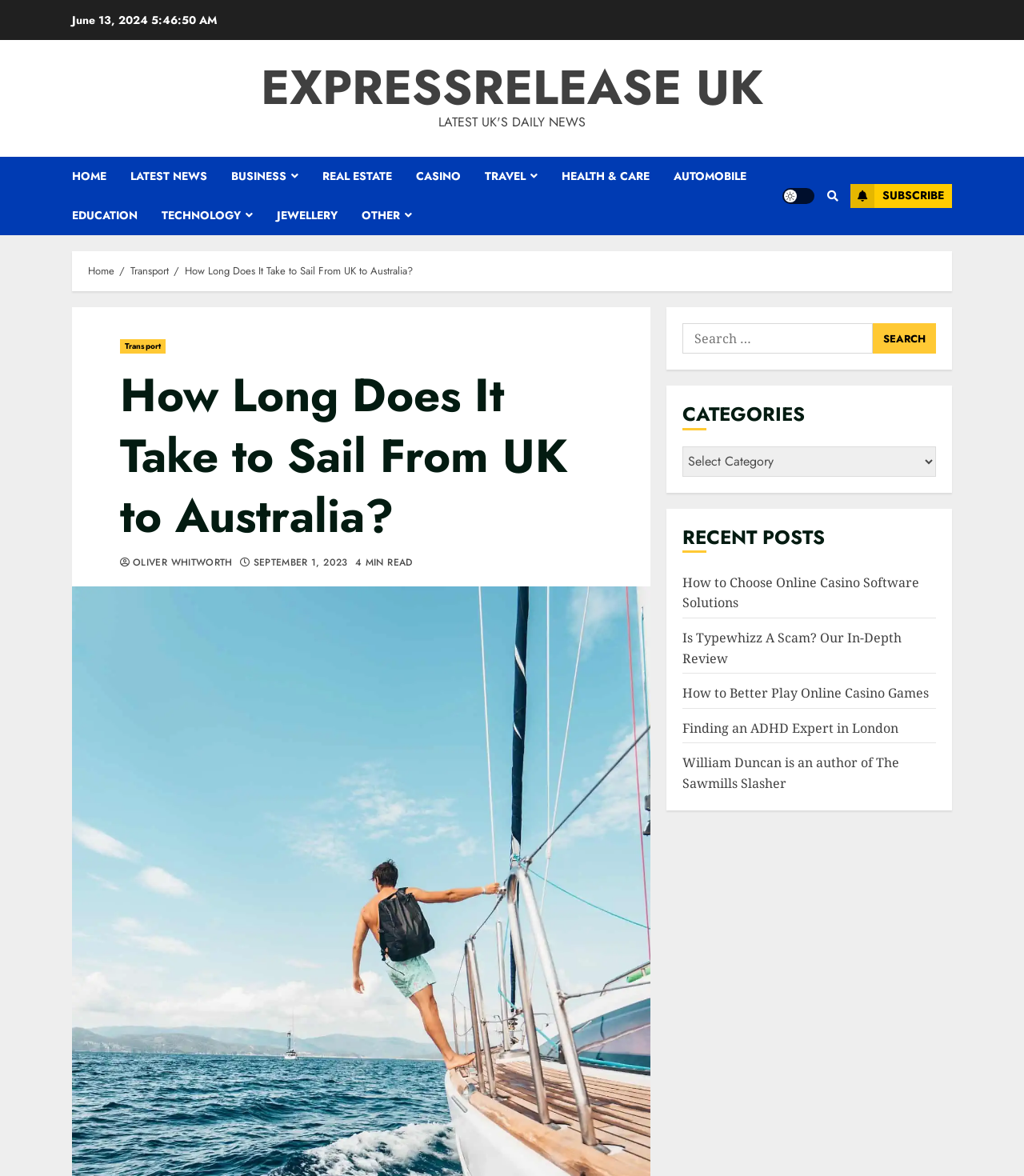Write an exhaustive caption that covers the webpage's main aspects.

The webpage is about an article titled "How Long Does It Take to Sail From UK to Australia?" with a focus on the sailing time, estimated to be around 3-6 months. 

At the top of the page, there is a date "June 13, 2024" and a navigation menu with links to "EXPRESSRELEASE UK", "HOME", "LATEST NEWS", and other categories. 

Below the navigation menu, there is a breadcrumbs section showing the path "Home > Transport > How Long Does It Take to Sail From UK to Australia?". 

The main article section has a heading "How Long Does It Take to Sail From UK to Australia?" followed by links to "Transport" and the author's name "OLIVER WHITWORTH". There is also a publication date "SEPTEMBER 1, 2023" and a note indicating the article is a "4 MIN READ". 

On the right side of the page, there is a complementary section with a search bar, a categories section, and a recent posts section. The search bar has a label "Search for:" and a button labeled "Search". The categories section has a heading "CATEGORIES" and a dropdown menu. The recent posts section has a heading "RECENT POSTS" and lists five article links with titles such as "How to Choose Online Casino Software Solutions" and "Finding an ADHD Expert in London".